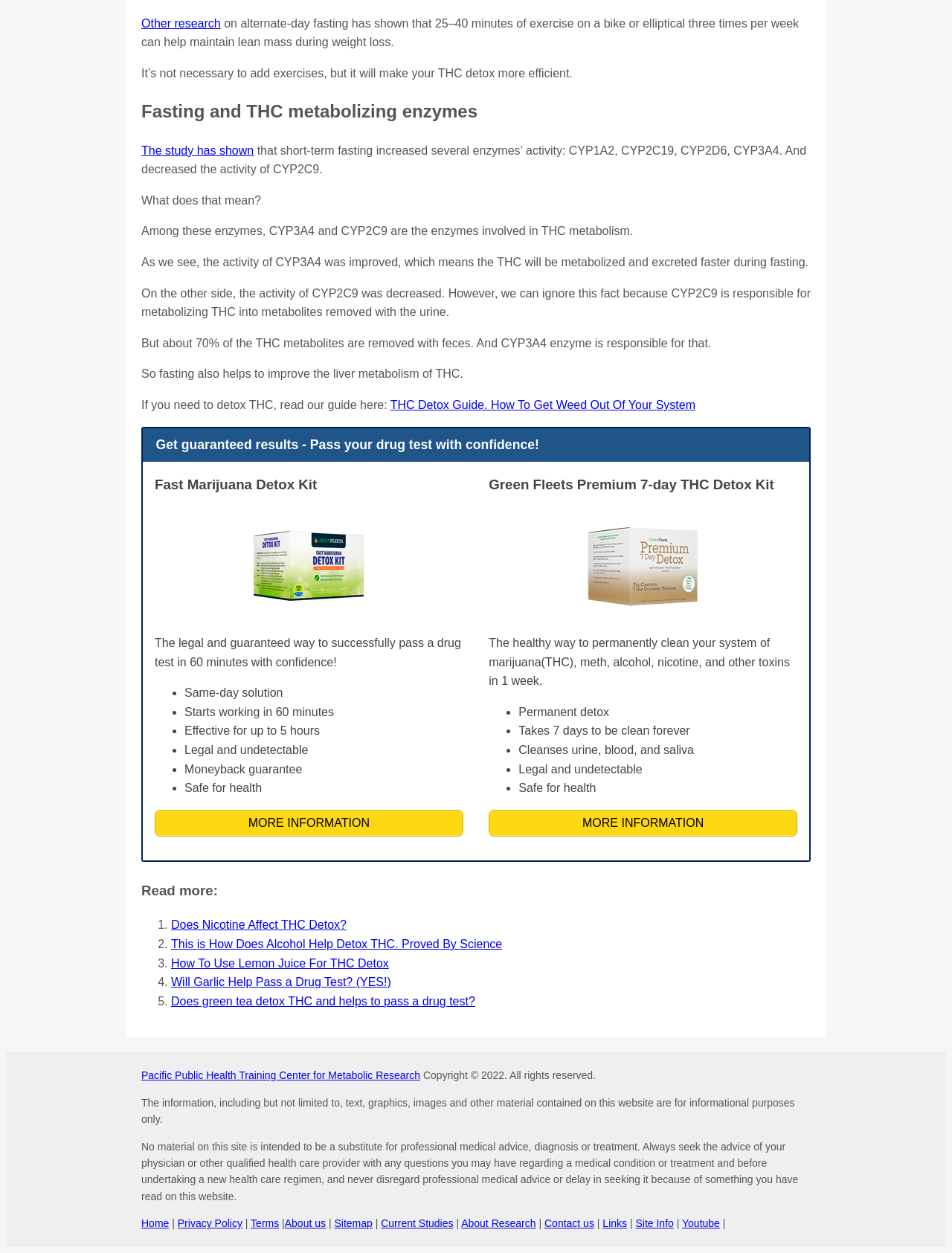Please provide the bounding box coordinates for the element that needs to be clicked to perform the instruction: "Check the 'Contact Us' page". The coordinates must consist of four float numbers between 0 and 1, formatted as [left, top, right, bottom].

None